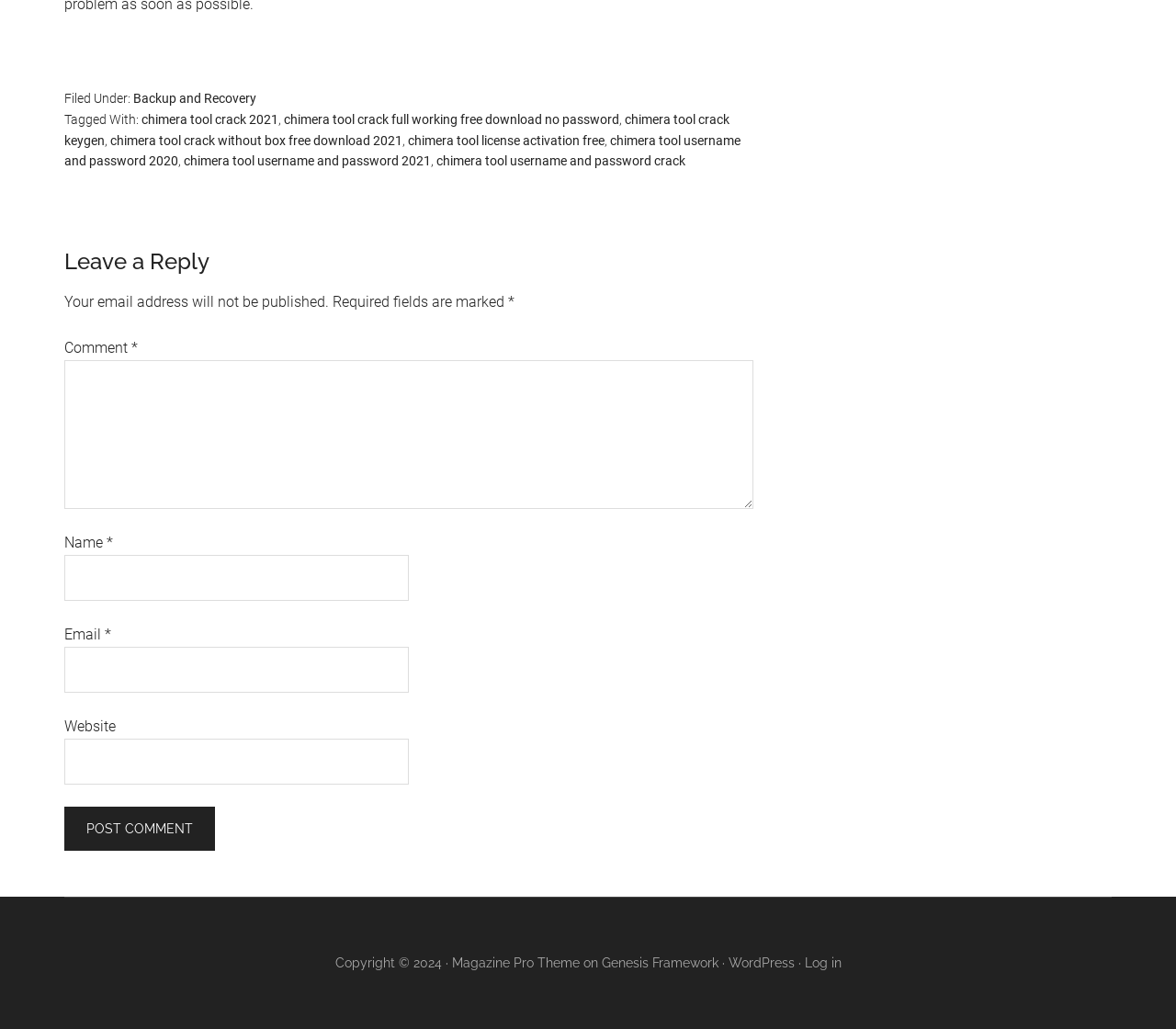Determine the bounding box coordinates for the area that should be clicked to carry out the following instruction: "Enter your name in the 'Name' field".

[0.055, 0.539, 0.348, 0.584]